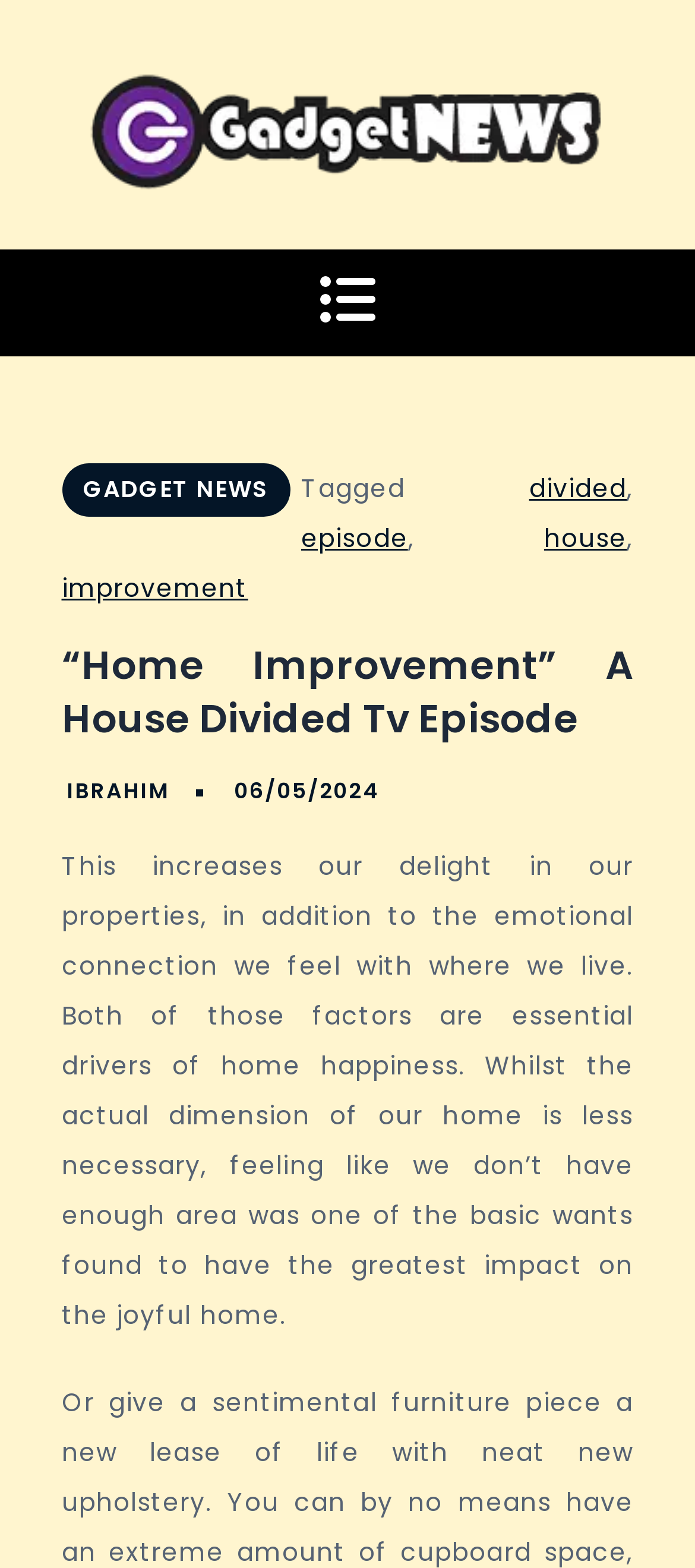Please determine the bounding box of the UI element that matches this description: episode. The coordinates should be given as (top-left x, top-left y, bottom-right x, bottom-right y), with all values between 0 and 1.

[0.433, 0.332, 0.587, 0.355]